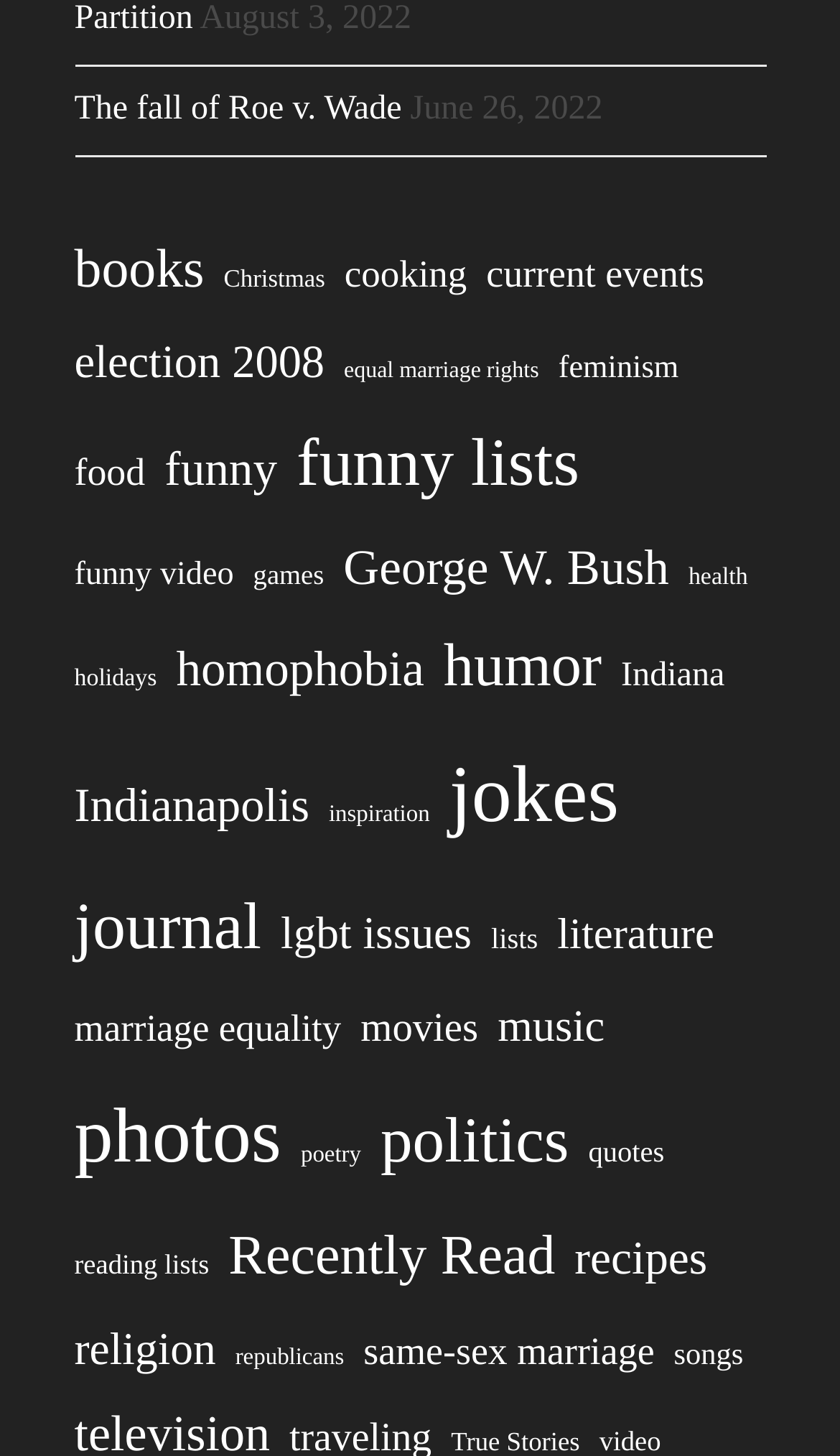Provide a short, one-word or phrase answer to the question below:
Is there a category related to food?

yes